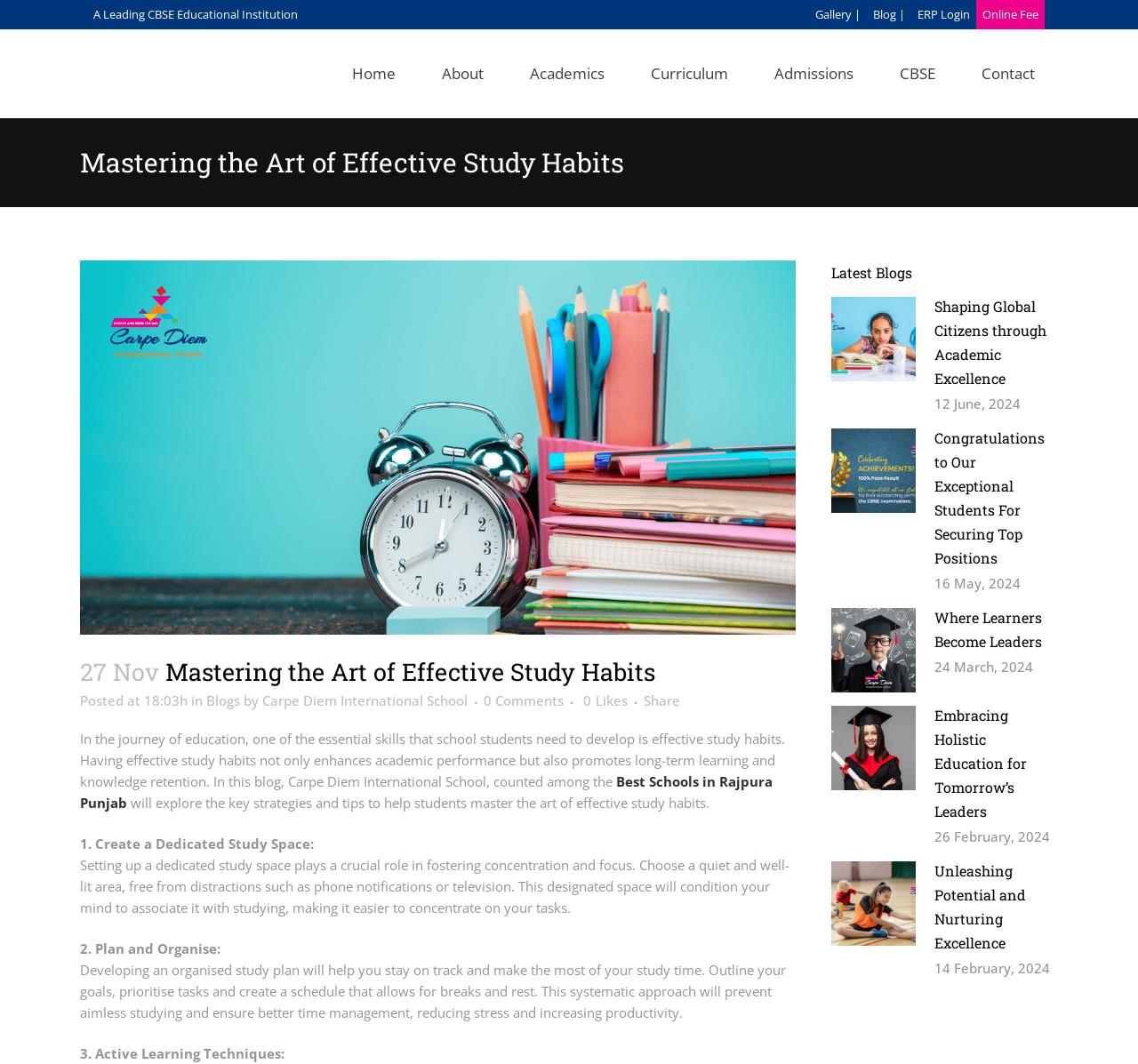Can you determine the bounding box coordinates of the area that needs to be clicked to fulfill the following instruction: "Click on Create Workflow"?

None